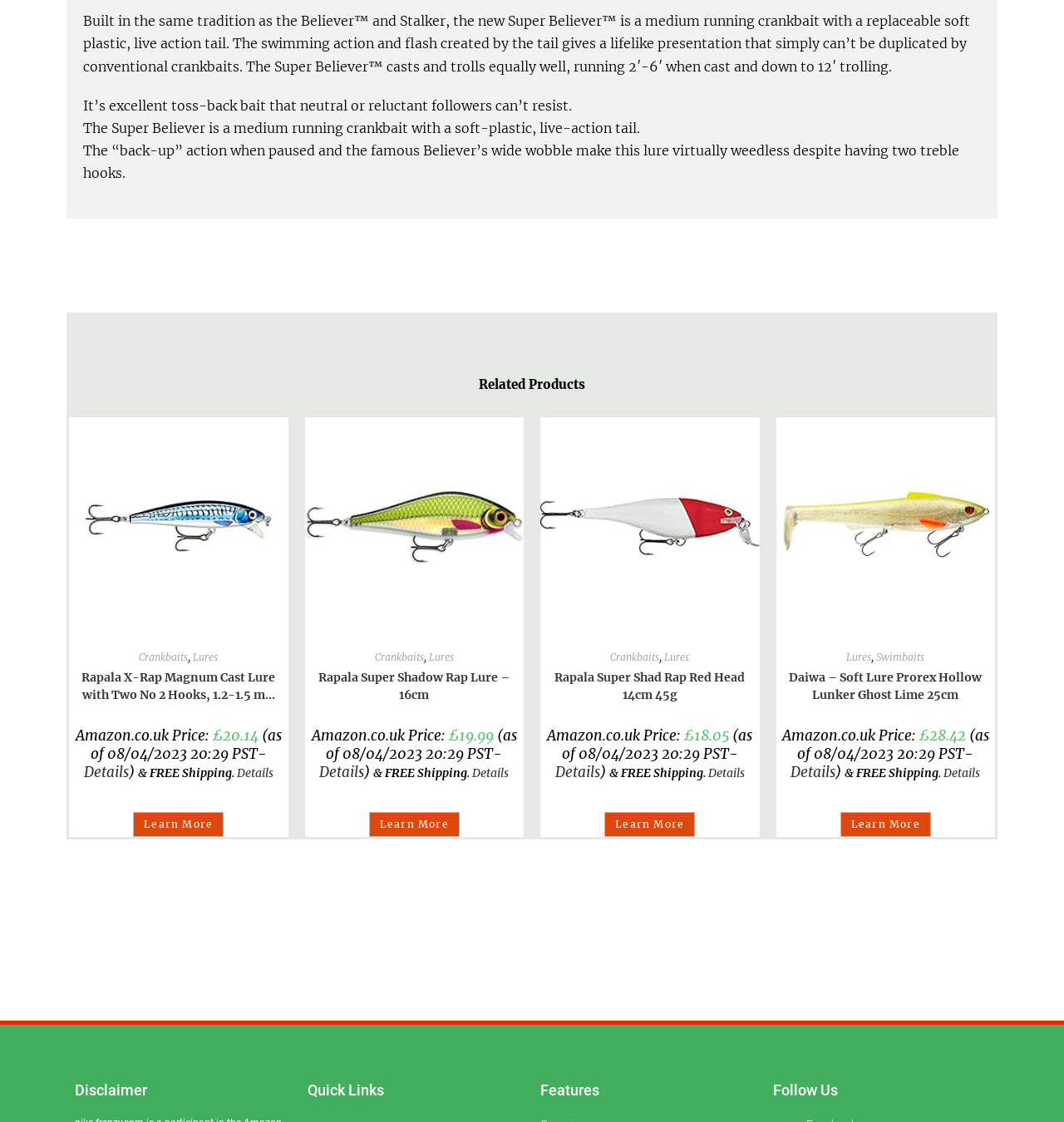How many hooks does Rapala Super Believer have?
Look at the image and answer the question using a single word or phrase.

Two treble hooks